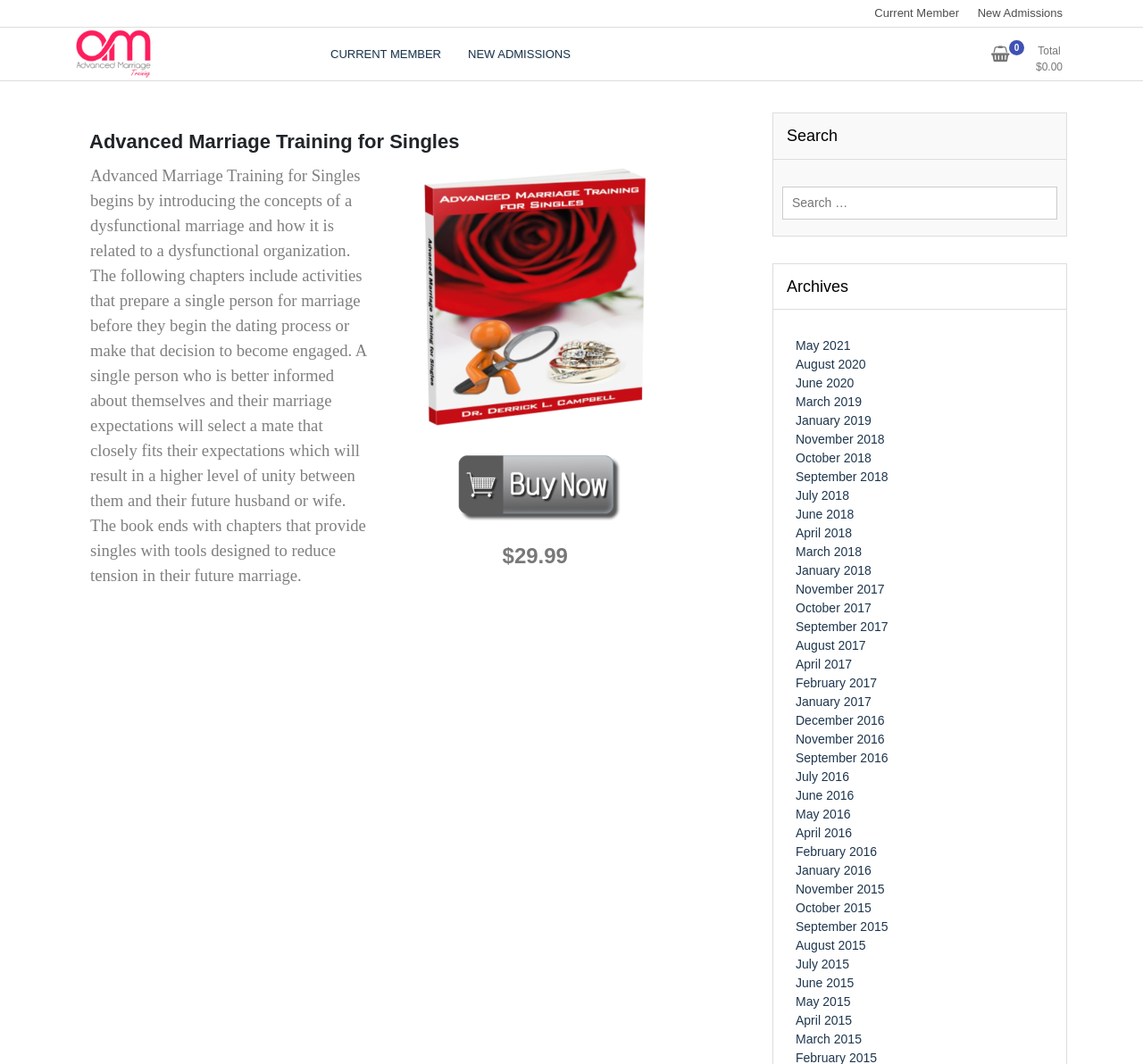What is the name of the training program?
We need a detailed and meticulous answer to the question.

The name of the training program can be found in the heading 'Advanced Marriage Training for Singles' and also in the link 'Advanced Marriage Training' which appears multiple times on the webpage.